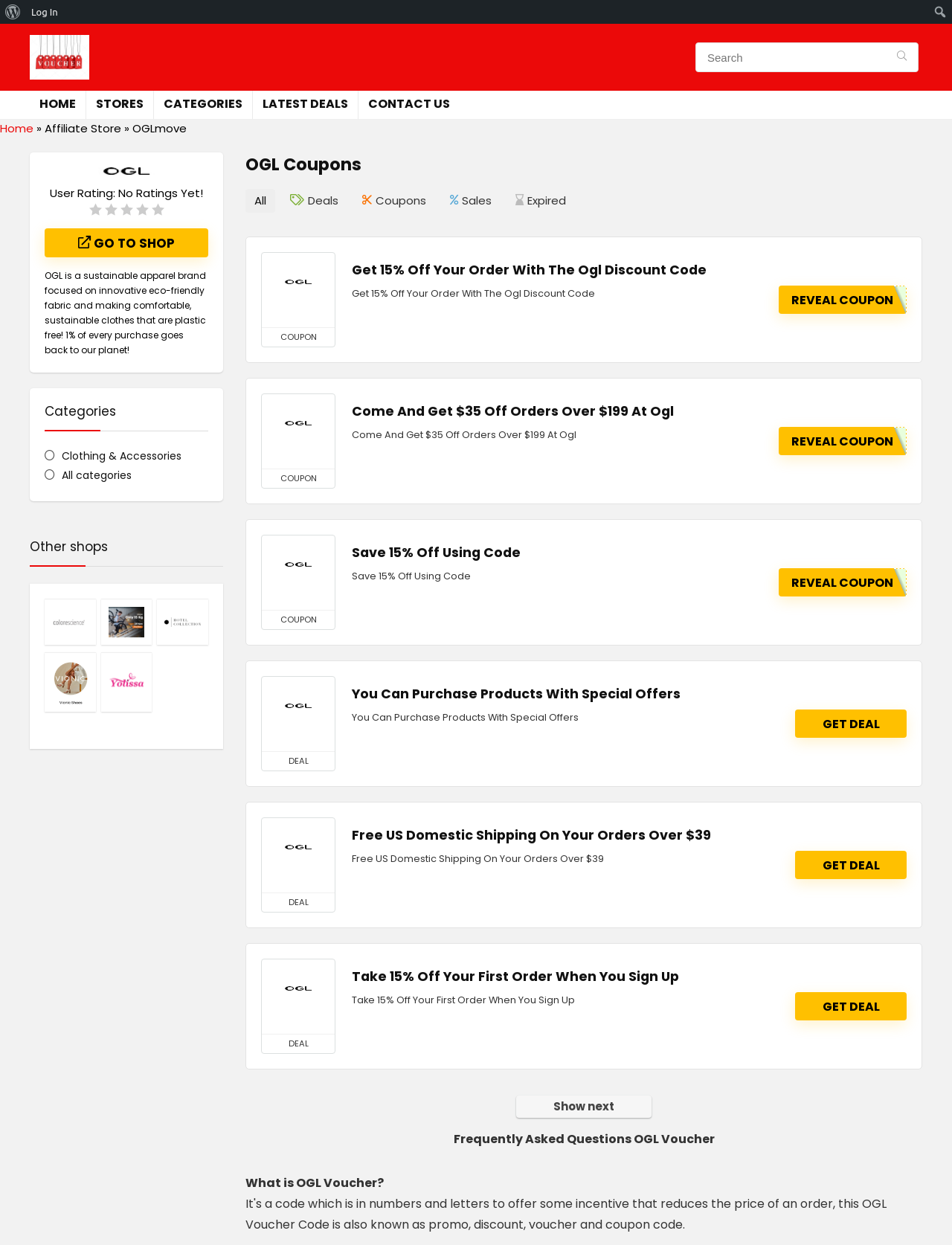Generate a comprehensive description of the webpage content.

This webpage is about OGLmove coupons and discount codes. At the top, there is a menu bar with options like "About WordPress", "Log In", and a search icon. Below the menu bar, there is a logo of "Voucher and Deals" with a link to the website. 

On the left side, there is a vertical menu with links to "HOME", "STORES", "CATEGORIES", "LATEST DEALS", and "CONTACT US". Below the menu, there is a navigation section with breadcrumbs showing the current location as "Home > Affiliate Store > OGLmove".

The main content of the webpage is divided into two sections. The first section is about OGLmove, with a heading "OGL Coupons" and an image of the OGLmove logo. There is a brief description of OGLmove as a sustainable apparel brand, and a call-to-action button "GO TO SHOP". 

The second section lists various deals and coupons offered by OGLmove, including "Get 15% Off Your Order With The Ogl Discount Code", "Come And Get $35 Off Orders Over $199 At Ogl", and "Save 15% Off Using Code". Each deal has a heading, a brief description, and a "REVEAL COUPON" button. There are also images associated with each deal.

On the right side, there is a section with links to other shops, including "Colorescience", "Urtopia", "hotel collection", "Vionic Shoes", and "Yolissa Hair". Each shop has a link and an associated image.

At the bottom of the webpage, there is a section with frequently asked questions about OGL Voucher, and a "Show next" button.